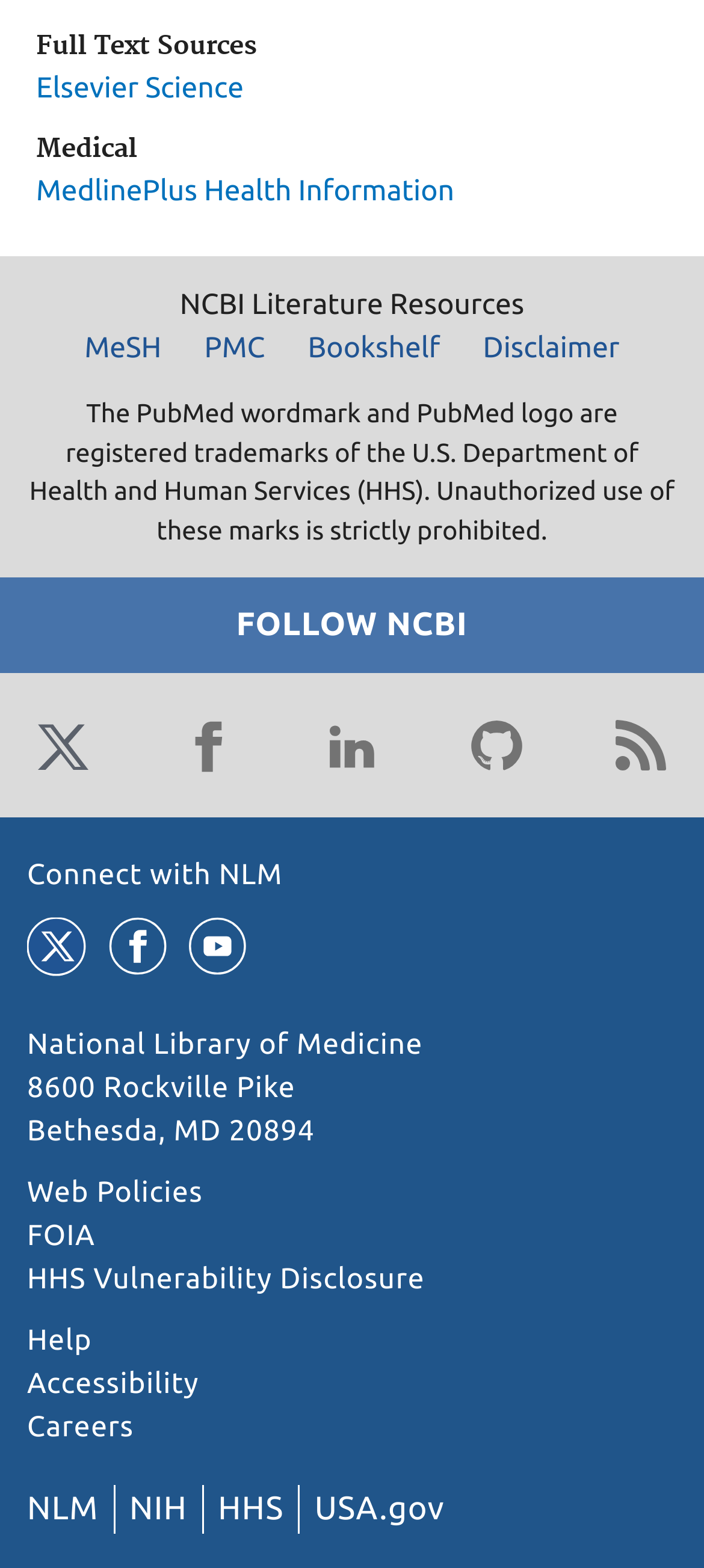Give a short answer using one word or phrase for the question:
How many links are there under the complementary element 'Links to NCBI Literature Resources'?

4